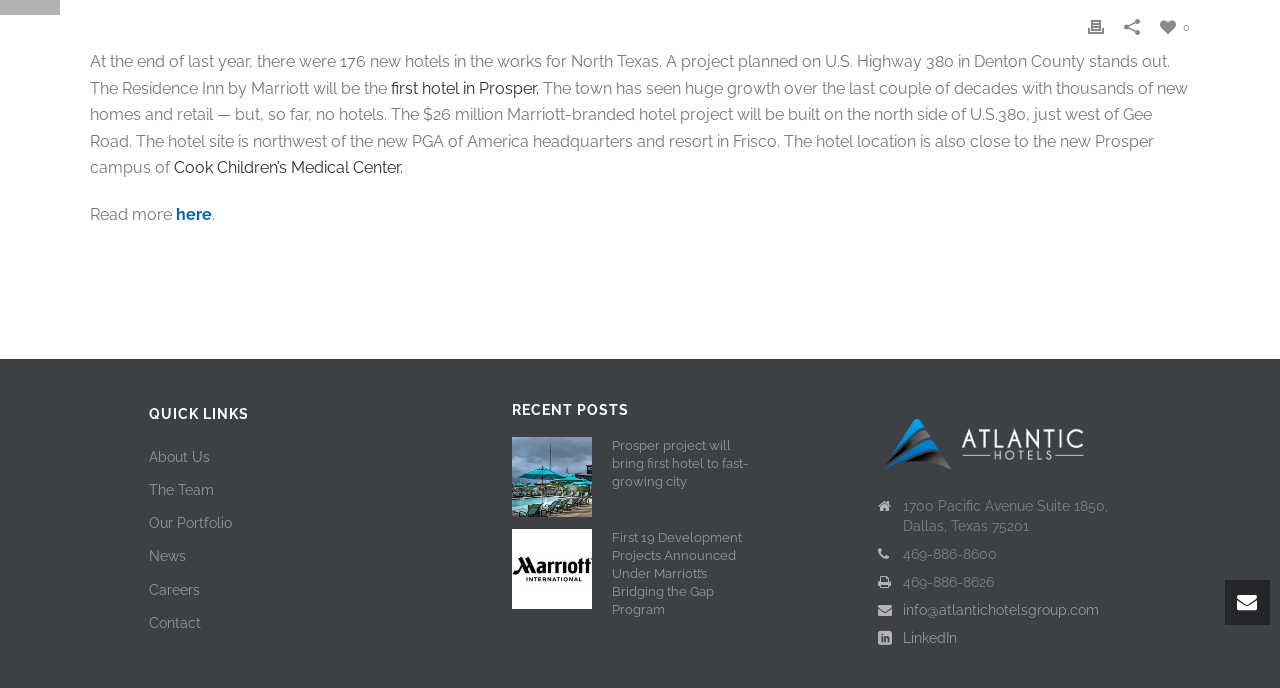Extract the bounding box coordinates for the UI element described by the text: "Our Portfolio". The coordinates should be in the form of [left, top, right, bottom] with values between 0 and 1.

[0.116, 0.737, 0.311, 0.786]